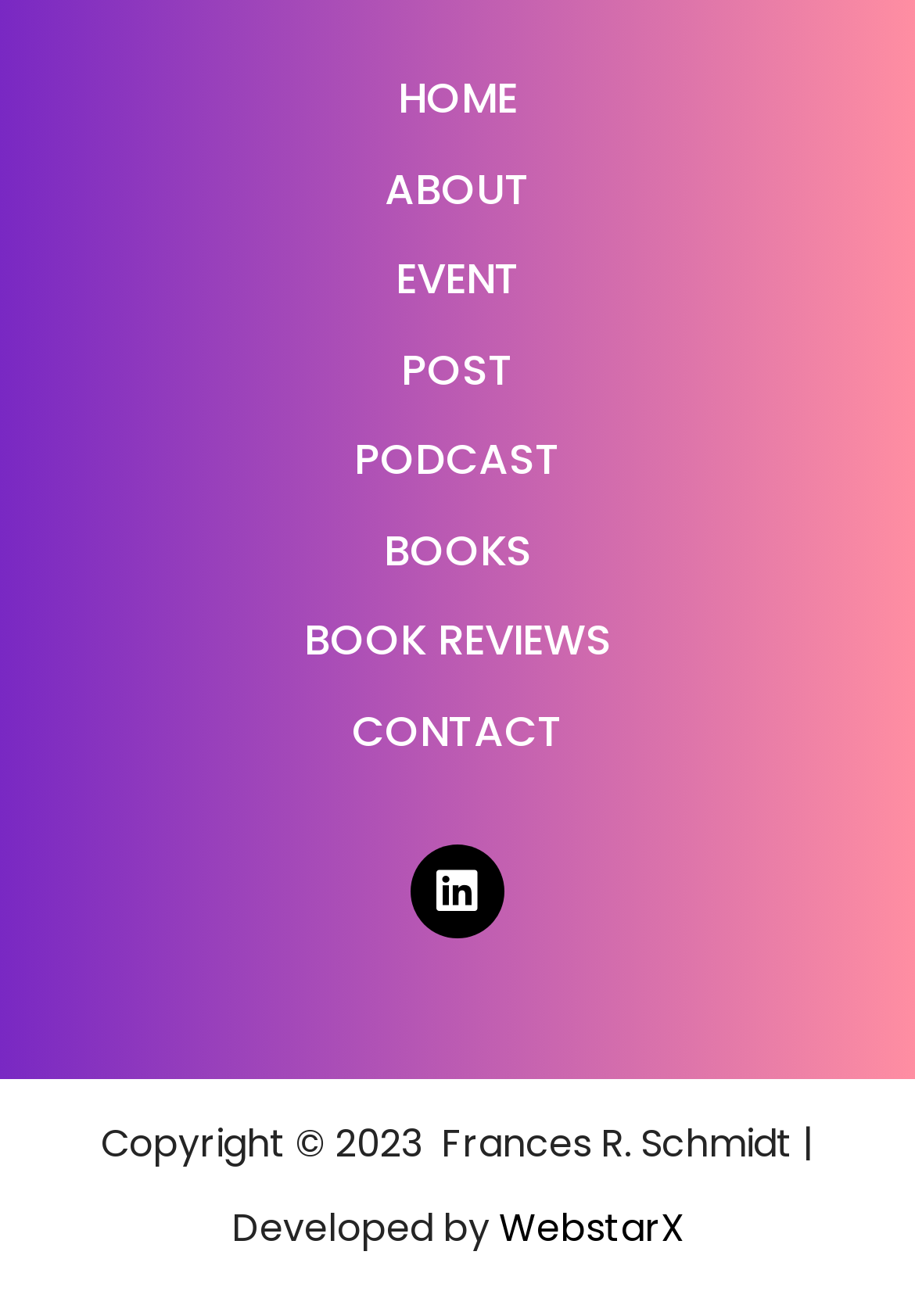Locate the bounding box coordinates of the clickable element to fulfill the following instruction: "go to home page". Provide the coordinates as four float numbers between 0 and 1 in the format [left, top, right, bottom].

[0.0, 0.043, 1.0, 0.108]